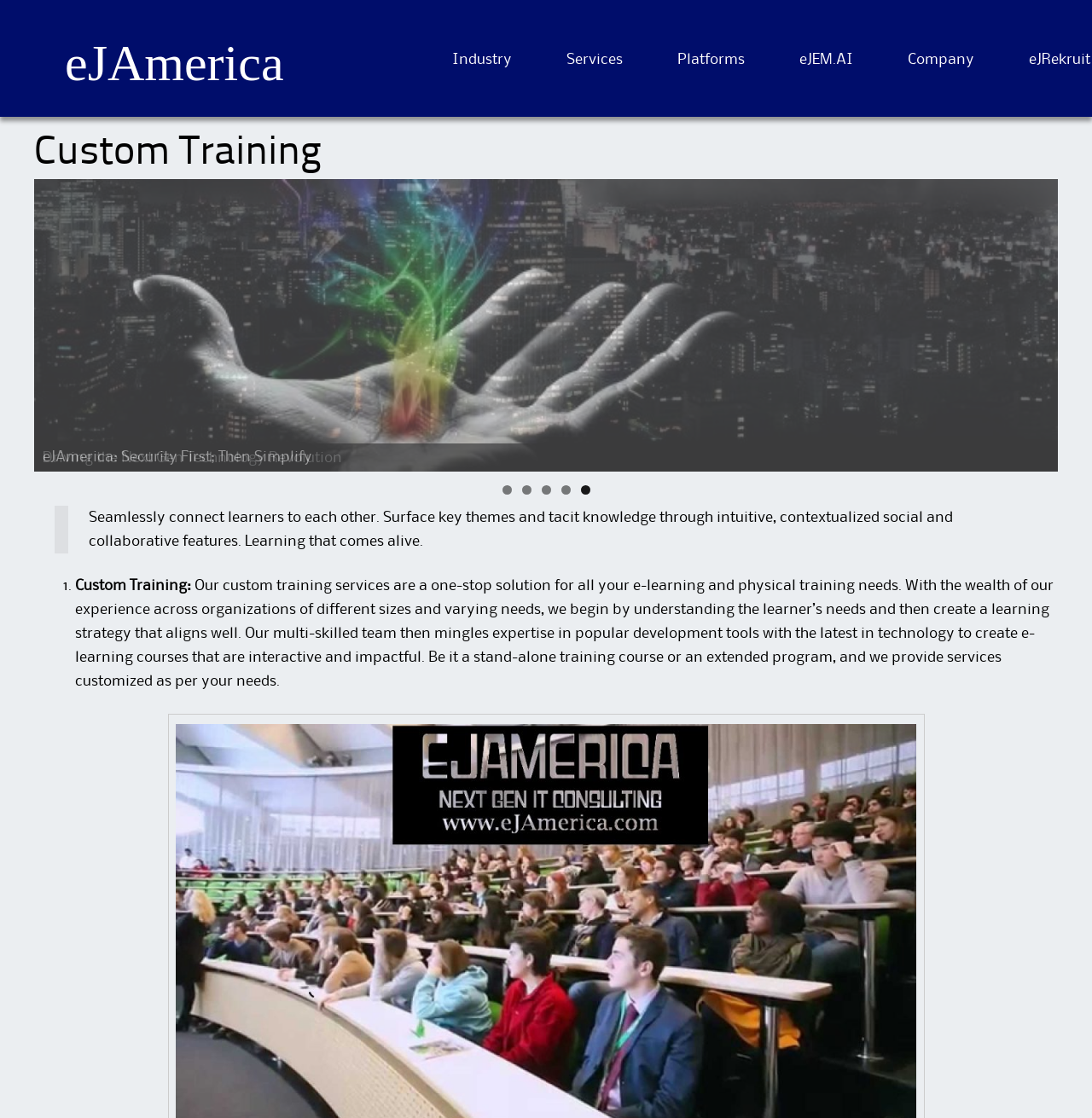Identify the coordinates of the bounding box for the element described below: "Custom Training:". Return the coordinates as four float numbers between 0 and 1: [left, top, right, bottom].

[0.069, 0.518, 0.175, 0.53]